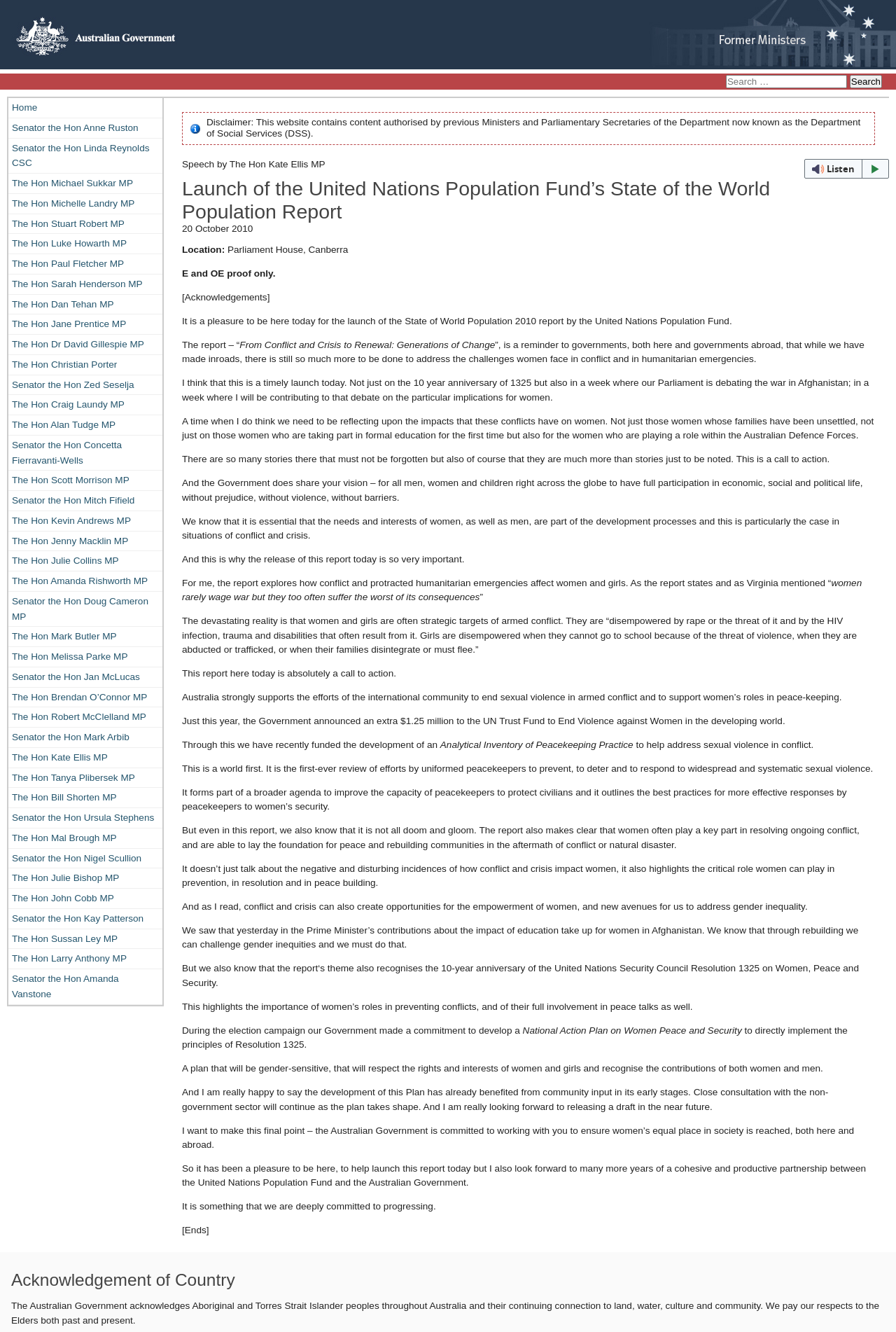Please provide the bounding box coordinates for the element that needs to be clicked to perform the instruction: "Read the 'ORDER ON MOTION FOR ORDER AUTHORIZING THE DEBTORS TO MARKET AND SELL CERTAIN TITANIC ARTIFACTS FREE AND CLEAR OF LIENS, CLAIMS, AND INTERESTS' document". The coordinates must consist of four float numbers between 0 and 1, formatted as [left, top, right, bottom].

None